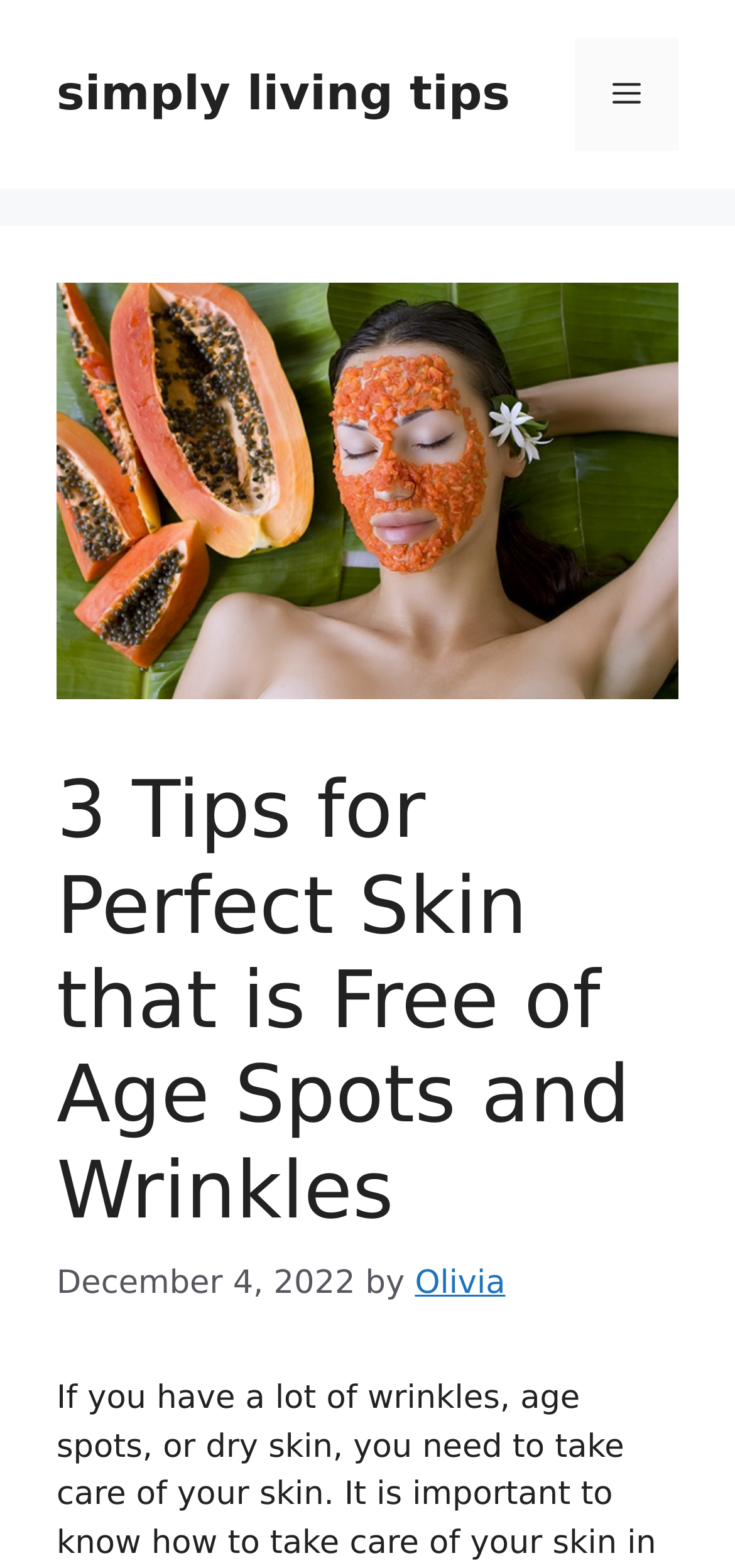Answer this question in one word or a short phrase: What is the date of the article?

December 4, 2022